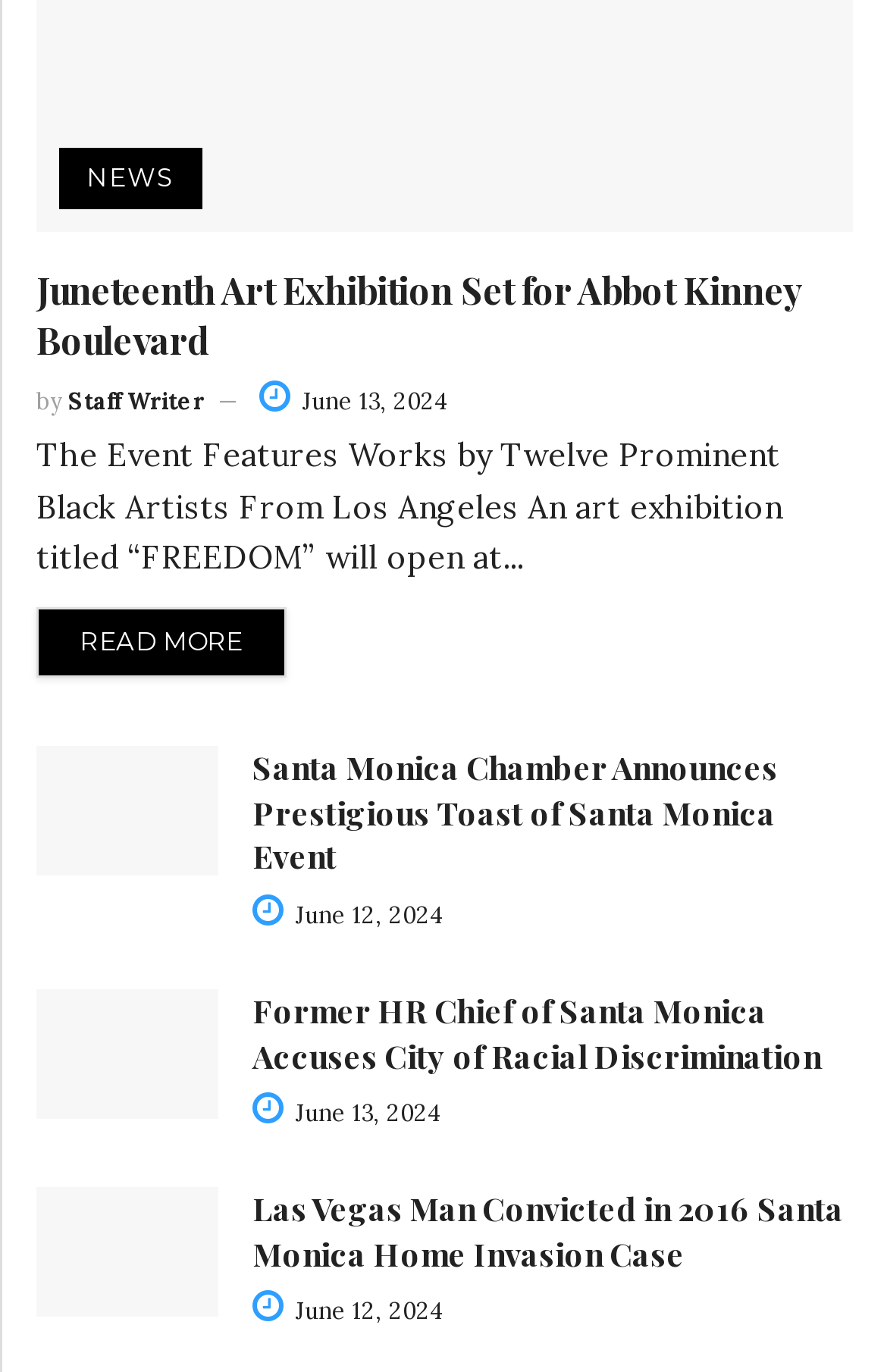Please indicate the bounding box coordinates for the clickable area to complete the following task: "Read news about Juneteenth Art Exhibition". The coordinates should be specified as four float numbers between 0 and 1, i.e., [left, top, right, bottom].

[0.041, 0.193, 0.906, 0.265]